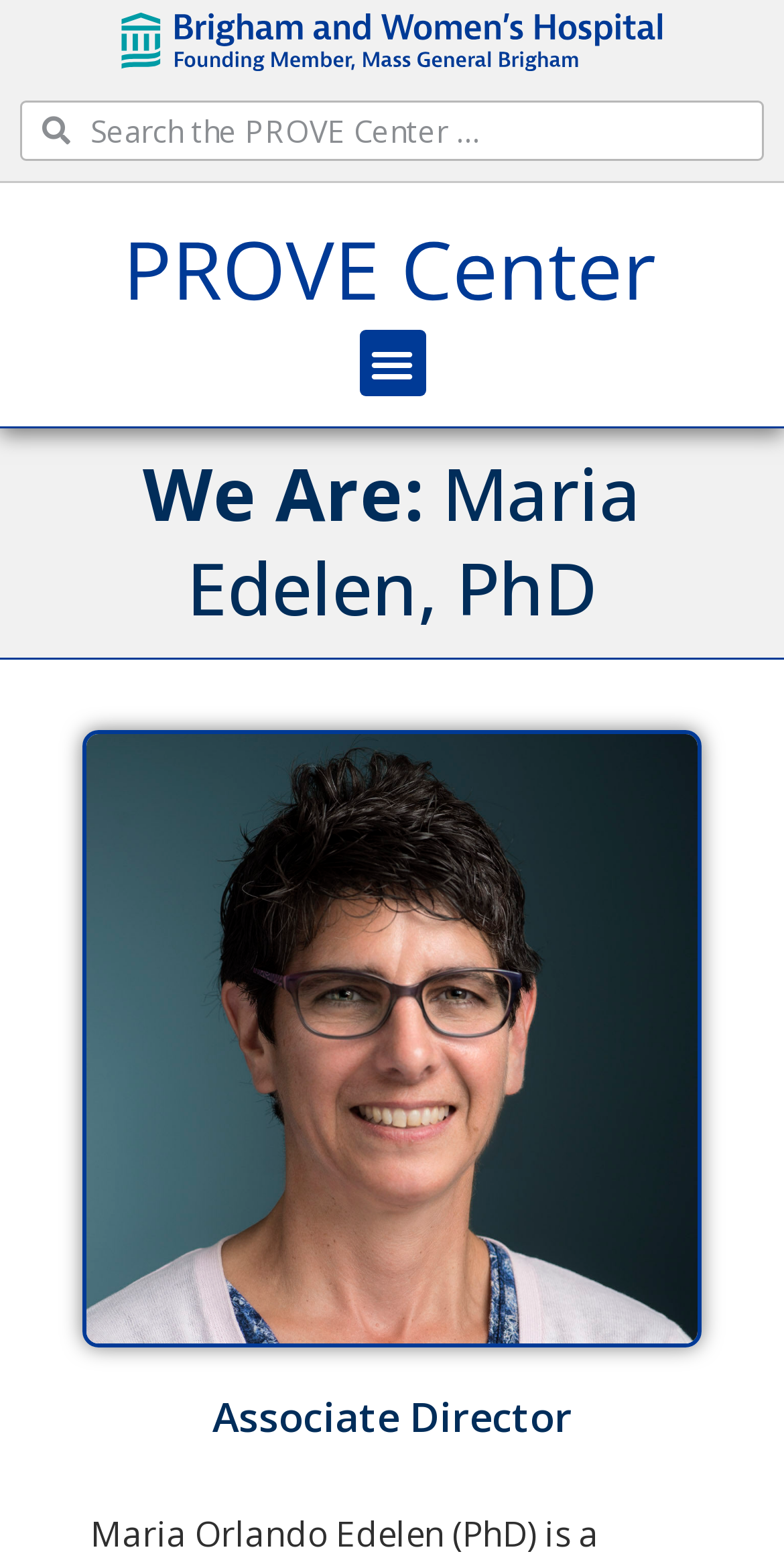Locate the bounding box of the UI element defined by this description: "Associate Director". The coordinates should be given as four float numbers between 0 and 1, formatted as [left, top, right, bottom].

[0.271, 0.89, 0.729, 0.925]